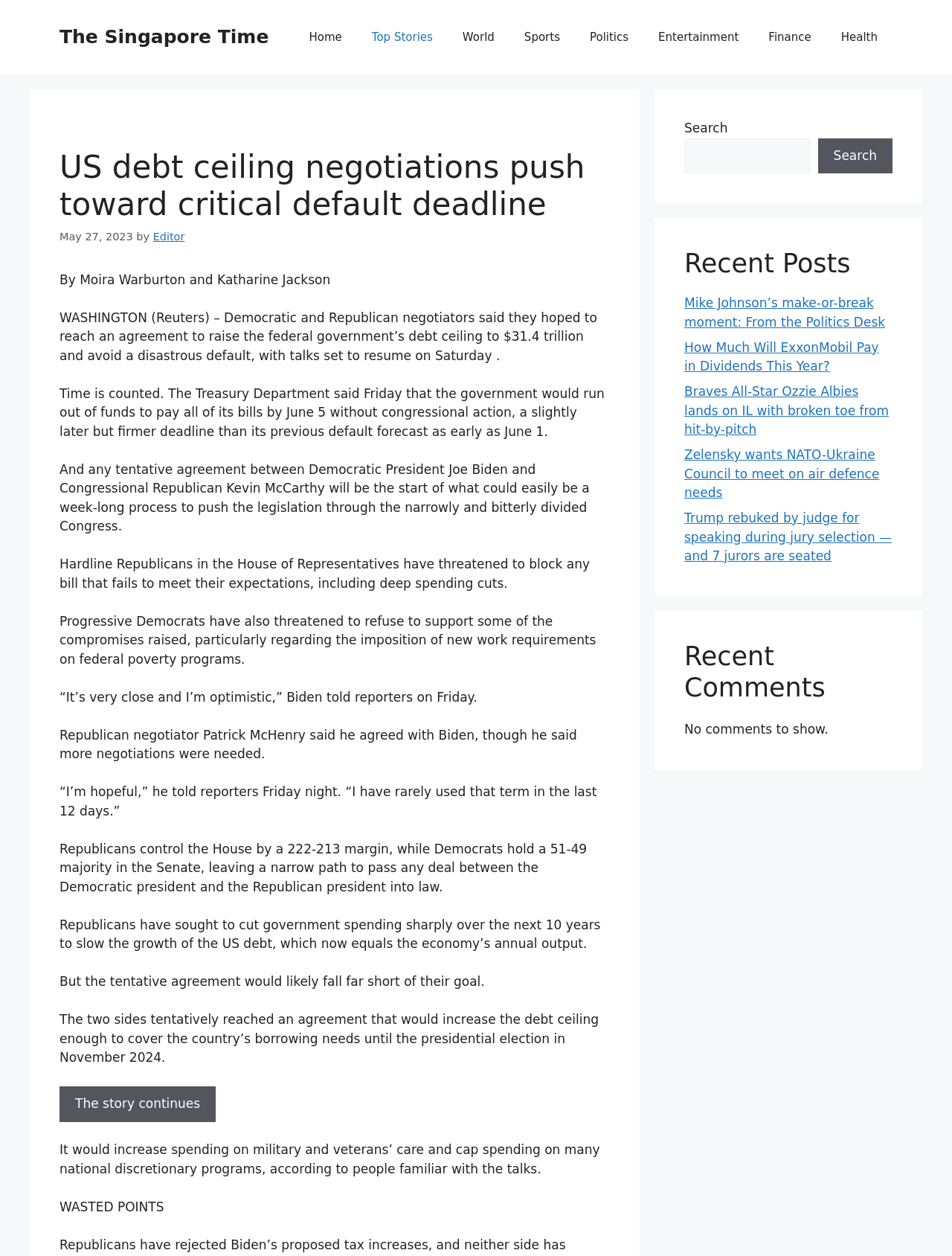How many links are available in the 'Recent Posts' section?
Based on the screenshot, answer the question with a single word or phrase.

5